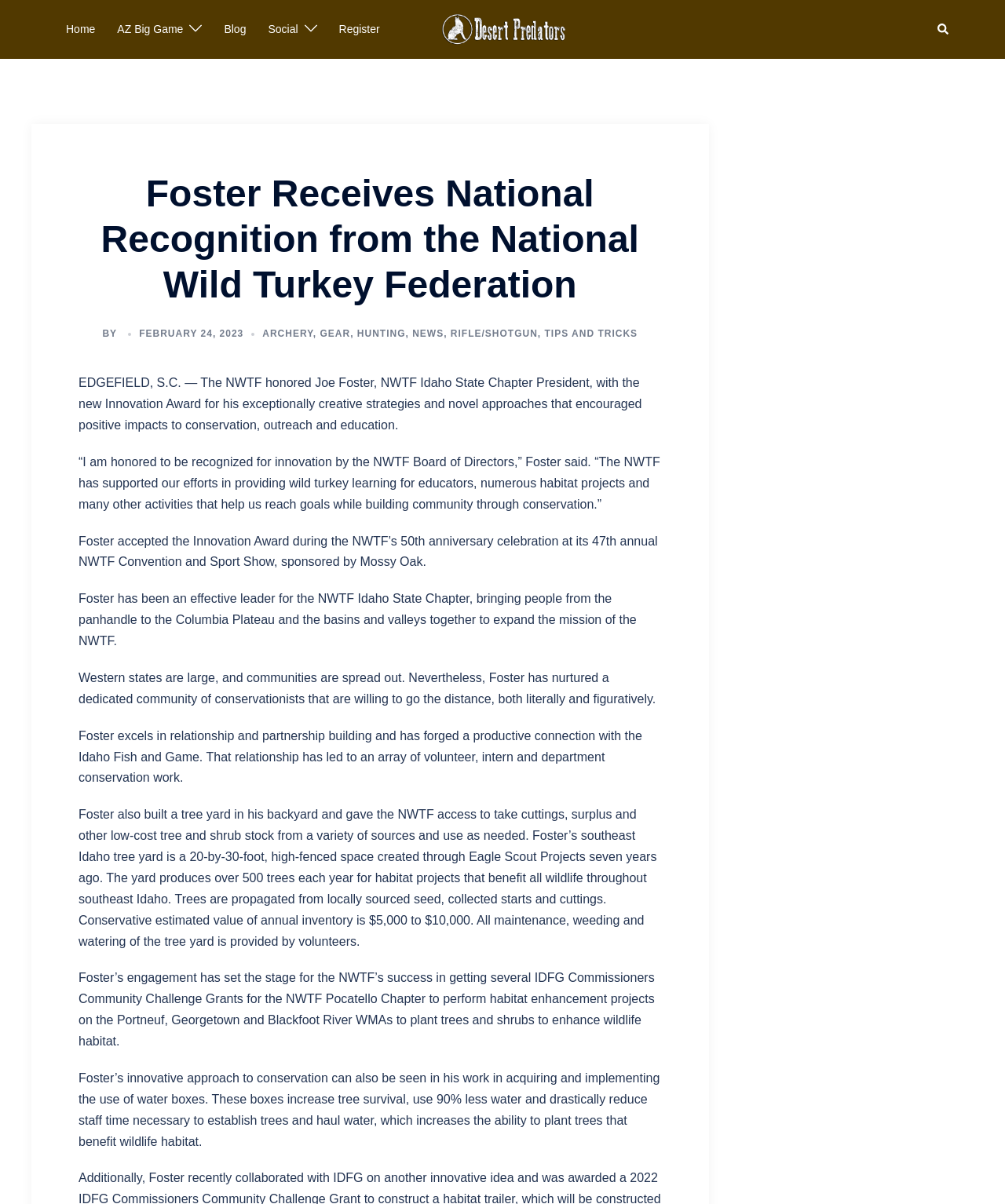Identify the bounding box coordinates of the part that should be clicked to carry out this instruction: "Register now".

[0.337, 0.017, 0.378, 0.032]